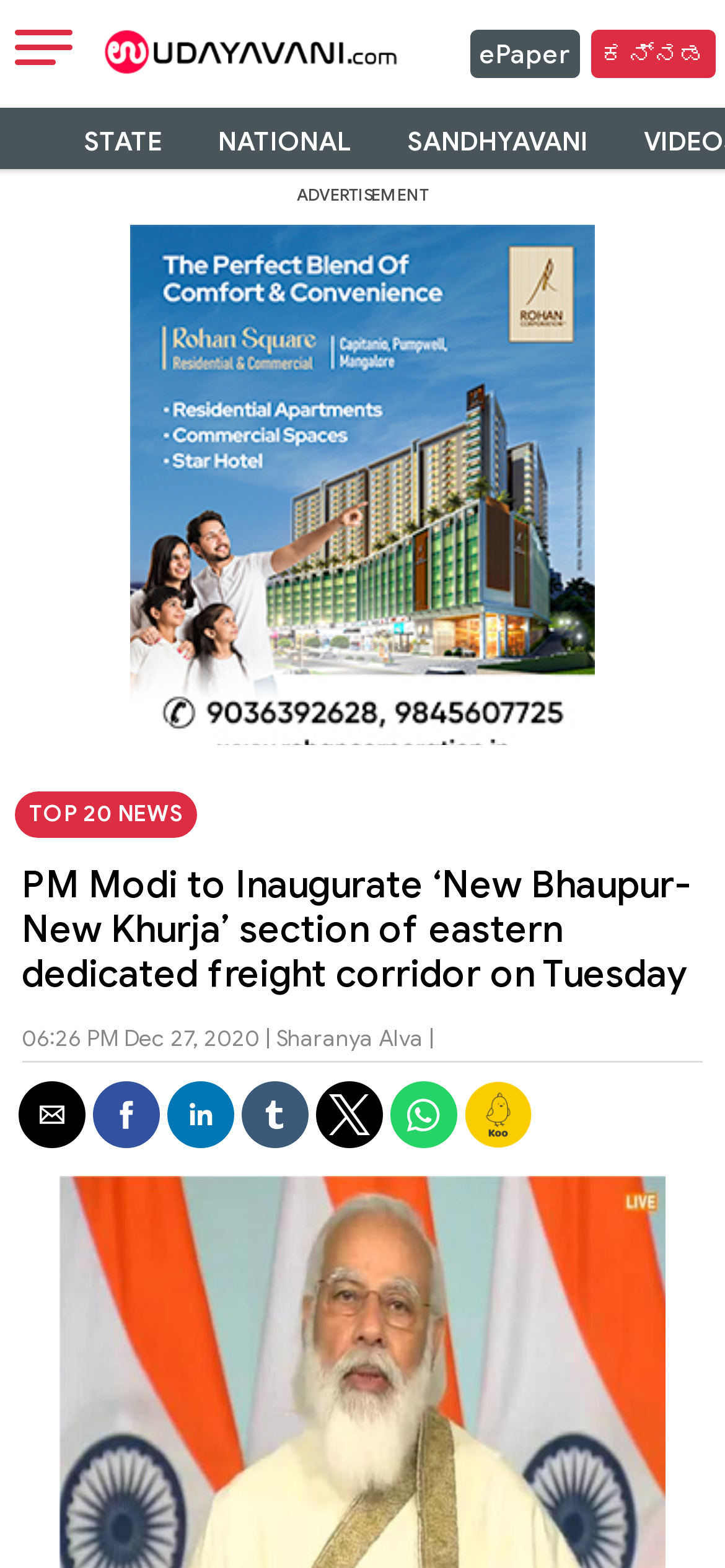Identify the bounding box coordinates of the section to be clicked to complete the task described by the following instruction: "Open the Koo App link". The coordinates should be four float numbers between 0 and 1, formatted as [left, top, right, bottom].

[0.641, 0.714, 0.733, 0.738]